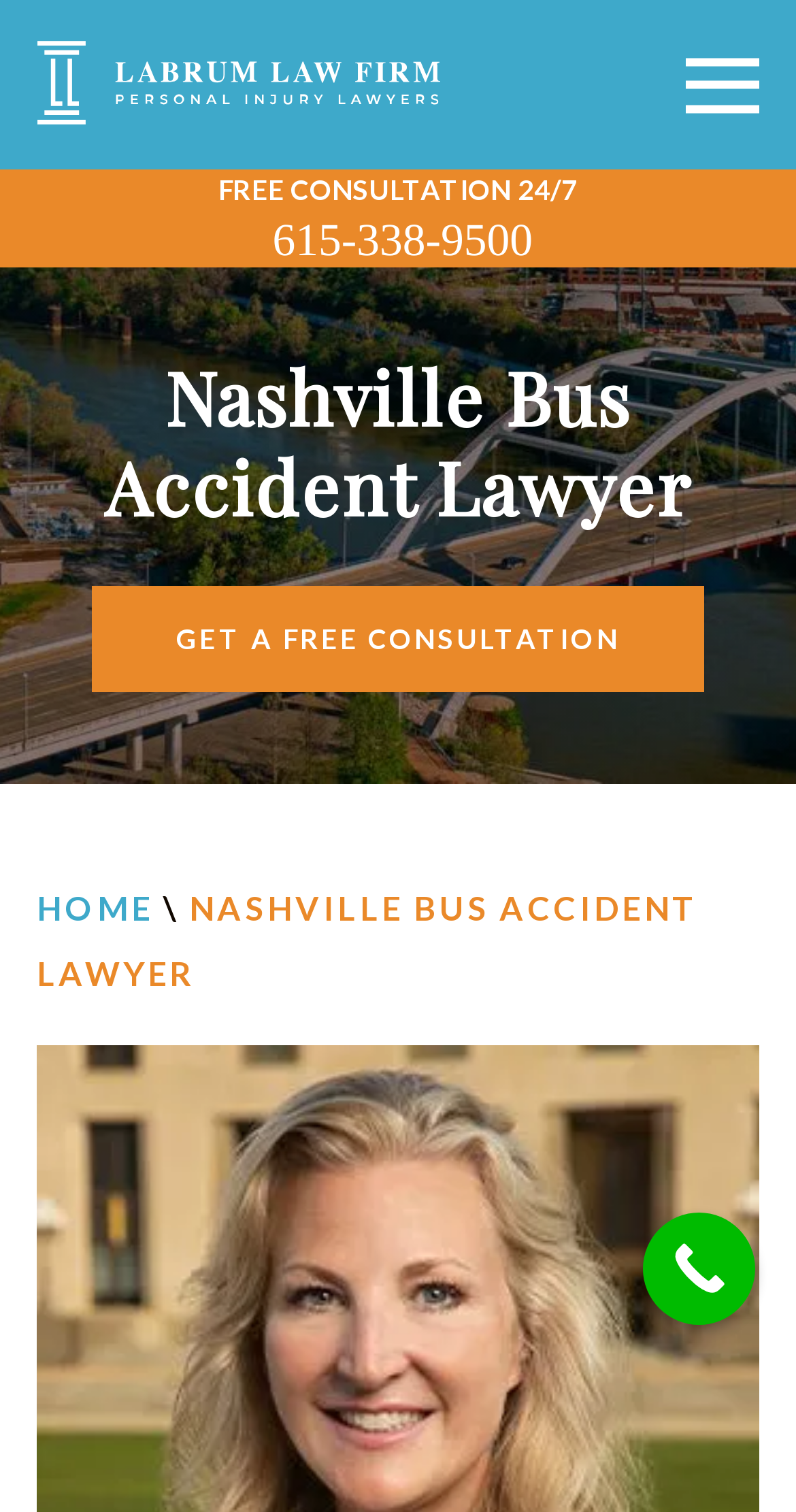What is the main topic of the webpage?
Please provide a detailed answer to the question.

I inferred this by looking at the heading element 'Nashville Bus Accident Lawyer' and the presence of links related to personal injury and vehicle accidents, which suggests that the webpage is primarily about a lawyer who handles bus accident cases.